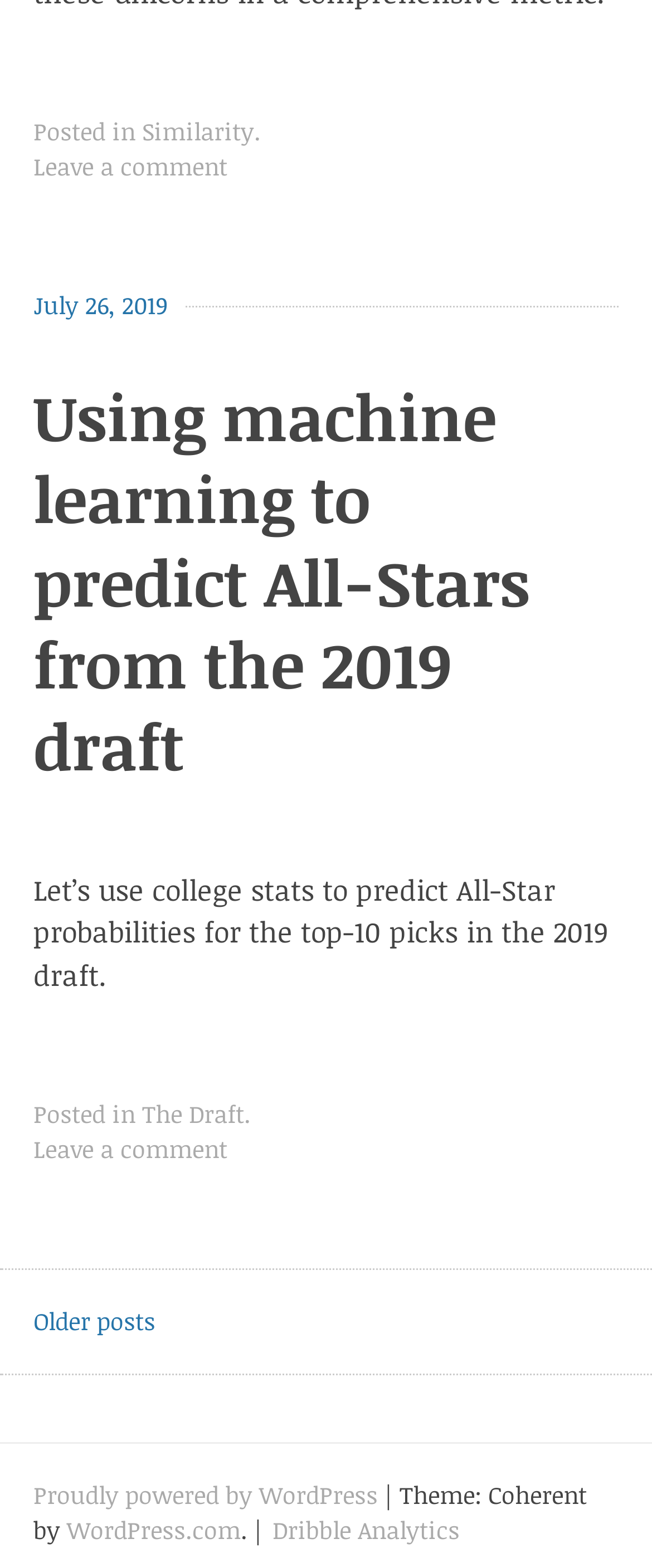What is the date of the article?
Please give a detailed and elaborate explanation in response to the question.

I found the date of the article by looking at the link 'July 26, 2019' which is located inside the article section.